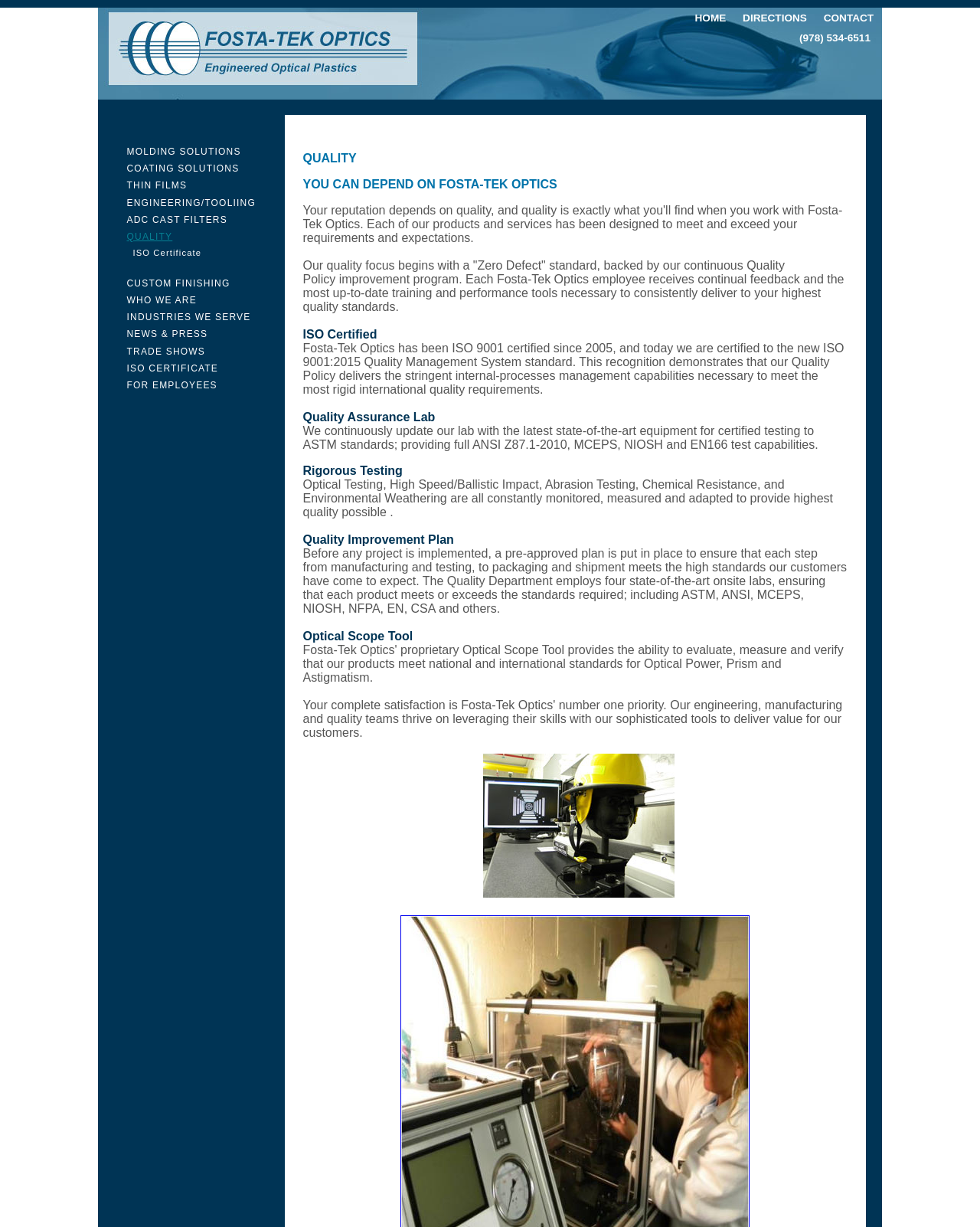How many onsite labs are employed by the Quality Department?
From the details in the image, answer the question comprehensively.

The webpage mentions that the Quality Department employs four state-of-the-art onsite labs to ensure that each product meets or exceeds the required standards. This information is displayed in a static text element under the 'Quality Improvement Plan' section.